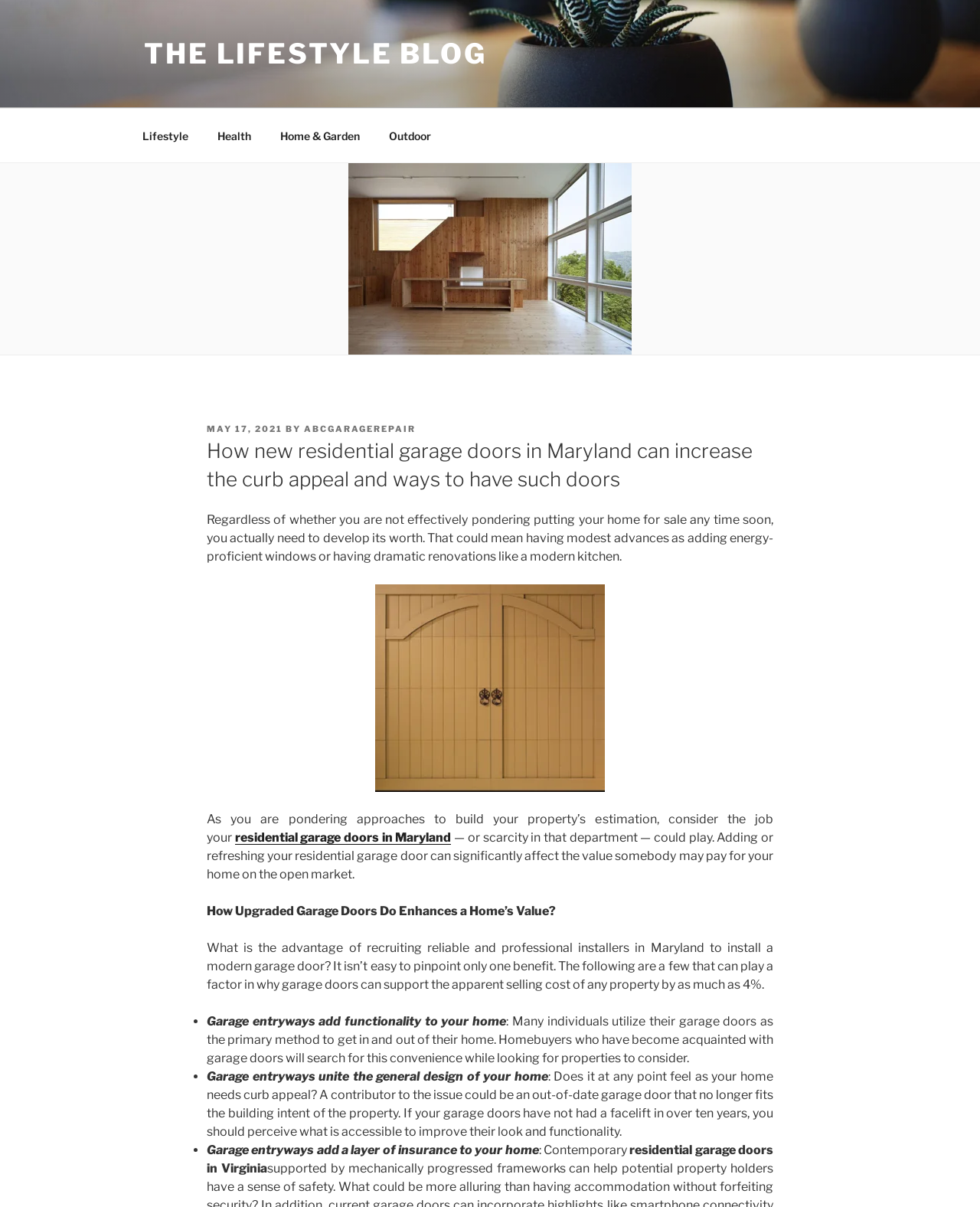Provide the bounding box coordinates of the HTML element described by the text: "Outdoor". The coordinates should be in the format [left, top, right, bottom] with values between 0 and 1.

[0.383, 0.097, 0.453, 0.128]